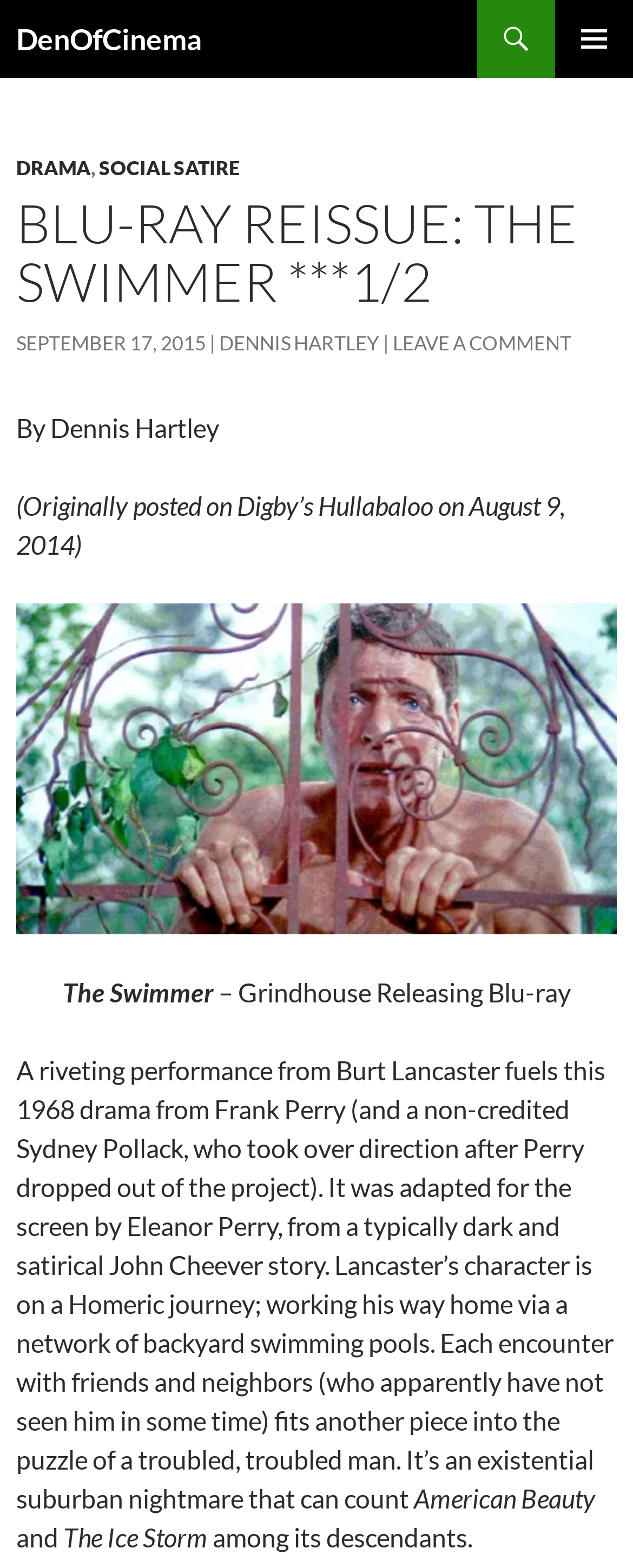Create a detailed description of the webpage's content and layout.

The webpage is a blog post about a Blu-ray reissue of the 1968 drama film "The Swimmer". At the top, there is a heading "DenOfCinema" and a primary menu button on the right side. Below the heading, there is a link to skip to the content.

The main content area is divided into sections. The first section has a header "BLU-RAY REISSUE: THE SWIMMER ***1/2" followed by a link to the category "DRAMA" and another link to "SOCIAL SATIRE". Below these links, there is a publication date "SEPTEMBER 17, 2015" and the author's name "DENNIS HARTLEY".

The next section has a brief introduction to the post, stating that it was originally posted on Digby's Hullabaloo on August 9, 2014. Below this text, there is a large image that takes up most of the width of the page.

The main article starts below the image, with a title "The Swimmer – Grindhouse Releasing Blu-ray" followed by a descriptive text about the film. The text describes the film's plot, highlighting the performance of Burt Lancaster and the direction of Frank Perry and Sydney Pollack. The text also mentions the film's themes and its connection to other films like "American Beauty" and "The Ice Storm".

Throughout the page, there are several links to other categories, tags, and the author's name, which are scattered above and below the main article.